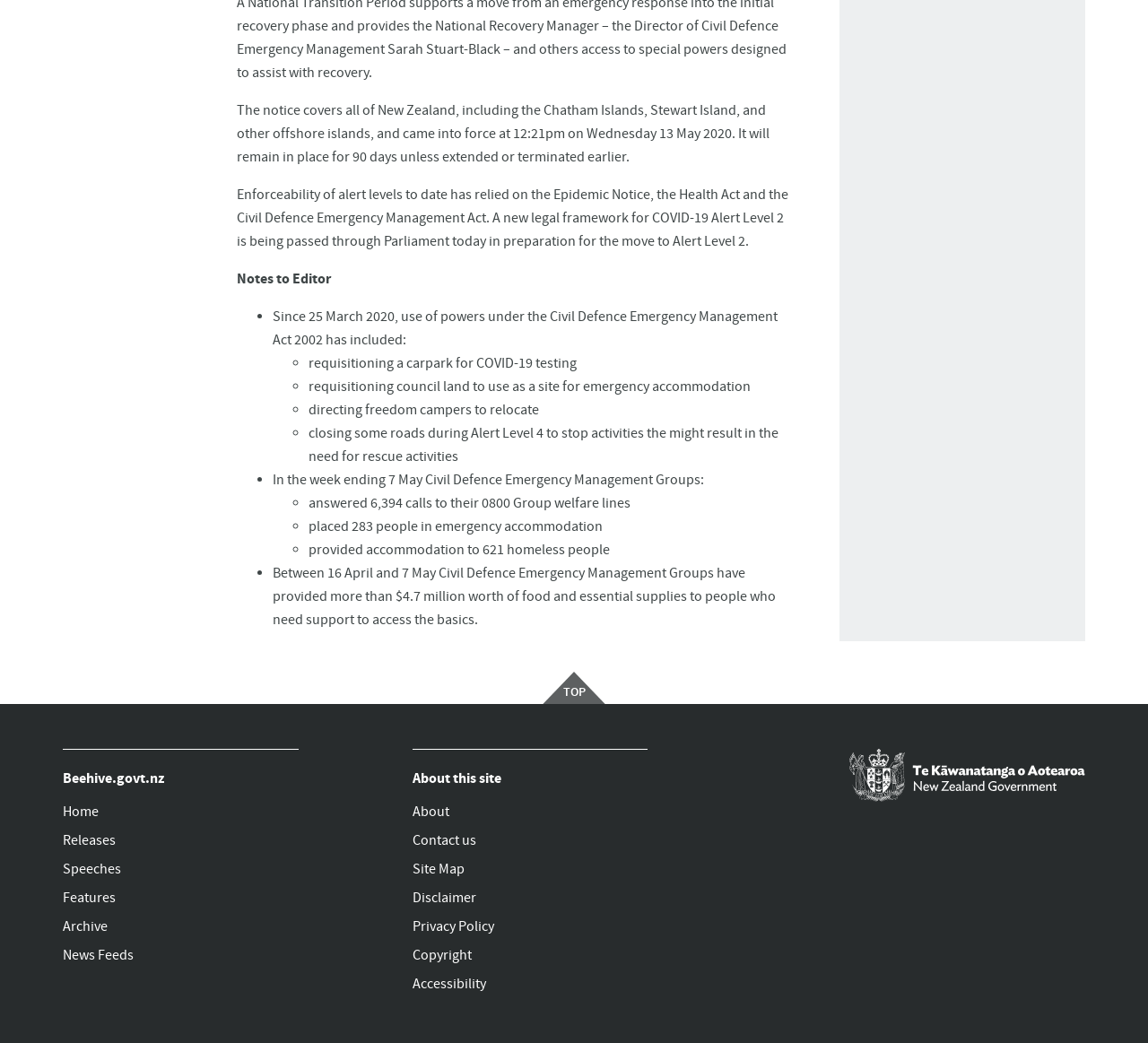Please determine the bounding box coordinates of the element to click in order to execute the following instruction: "Click on the 'About' link". The coordinates should be four float numbers between 0 and 1, specified as [left, top, right, bottom].

[0.359, 0.764, 0.564, 0.792]